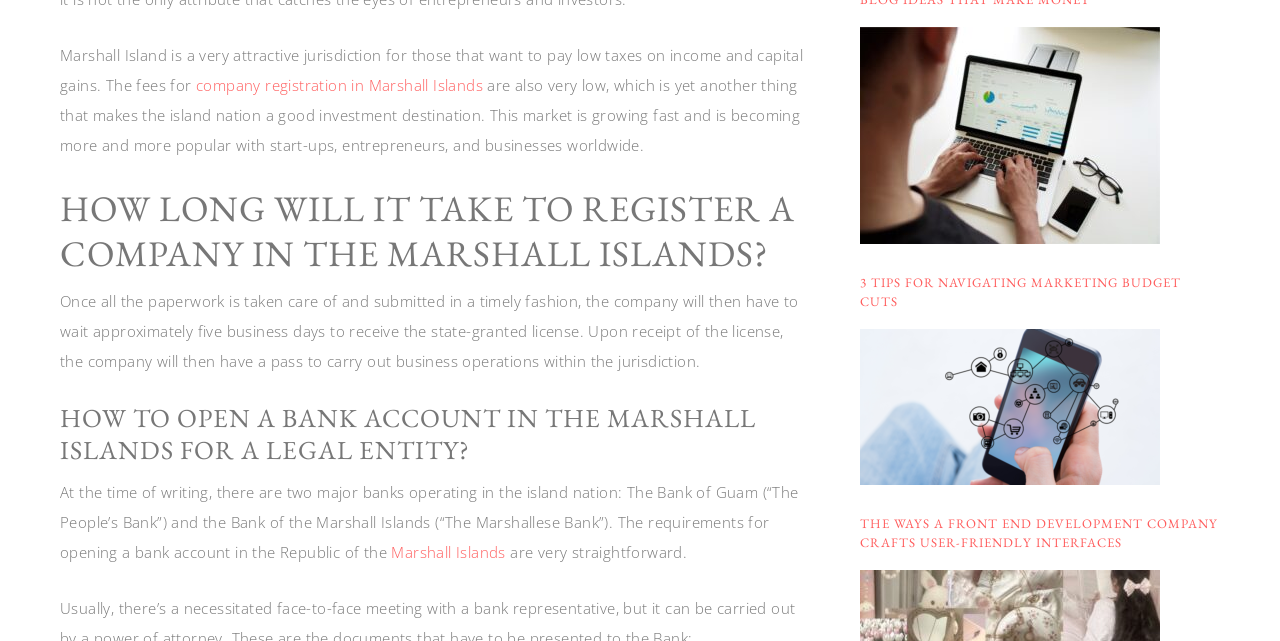Using the provided element description: "company registration in Marshall Islands", identify the bounding box coordinates. The coordinates should be four floats between 0 and 1 in the order [left, top, right, bottom].

[0.153, 0.117, 0.377, 0.148]